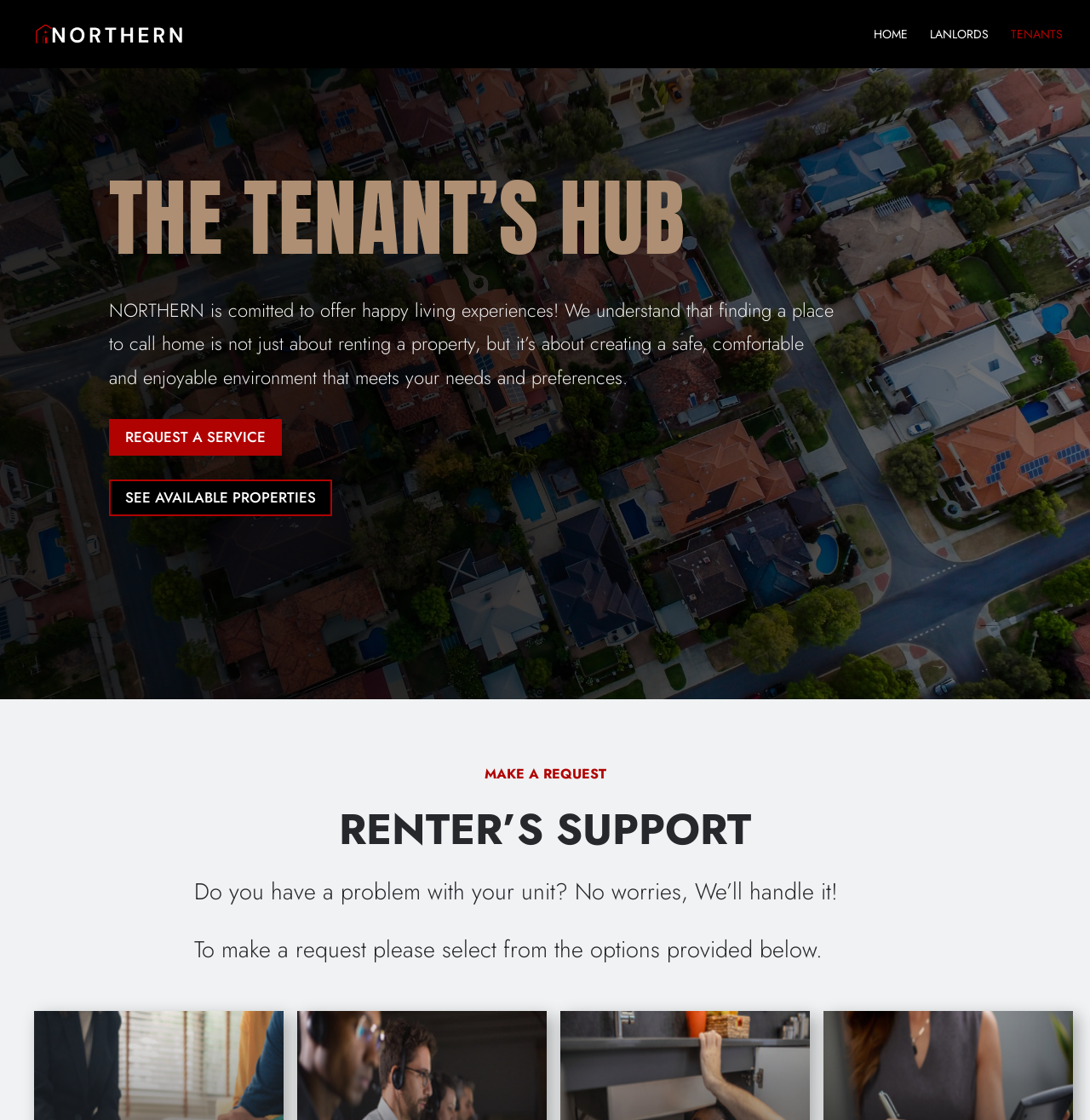Please provide the bounding box coordinates for the UI element as described: "REQUEST A SERVICE". The coordinates must be four floats between 0 and 1, represented as [left, top, right, bottom].

[0.1, 0.374, 0.259, 0.407]